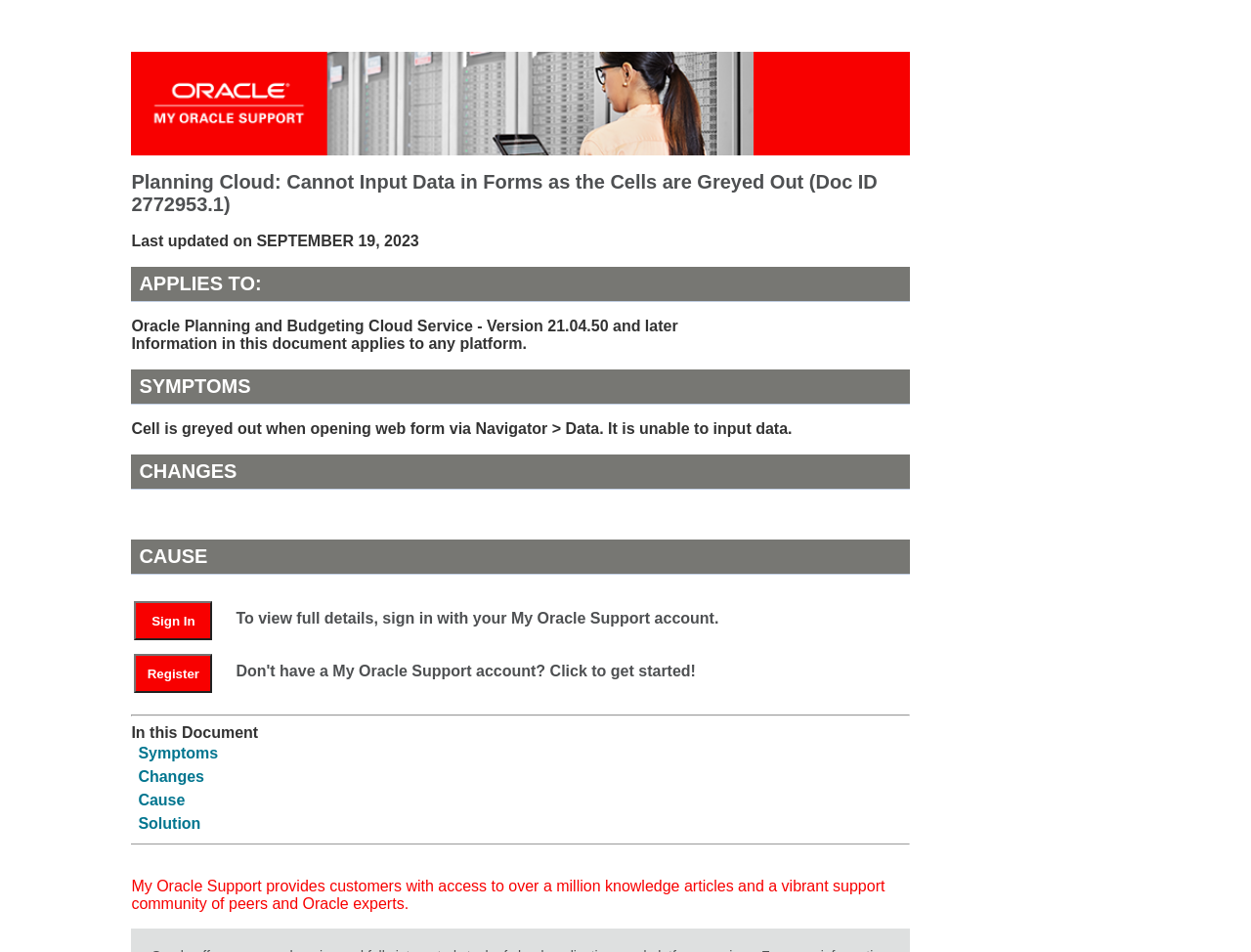Specify the bounding box coordinates of the element's region that should be clicked to achieve the following instruction: "View Cause". The bounding box coordinates consist of four float numbers between 0 and 1, in the format [left, top, right, bottom].

[0.11, 0.831, 0.148, 0.849]